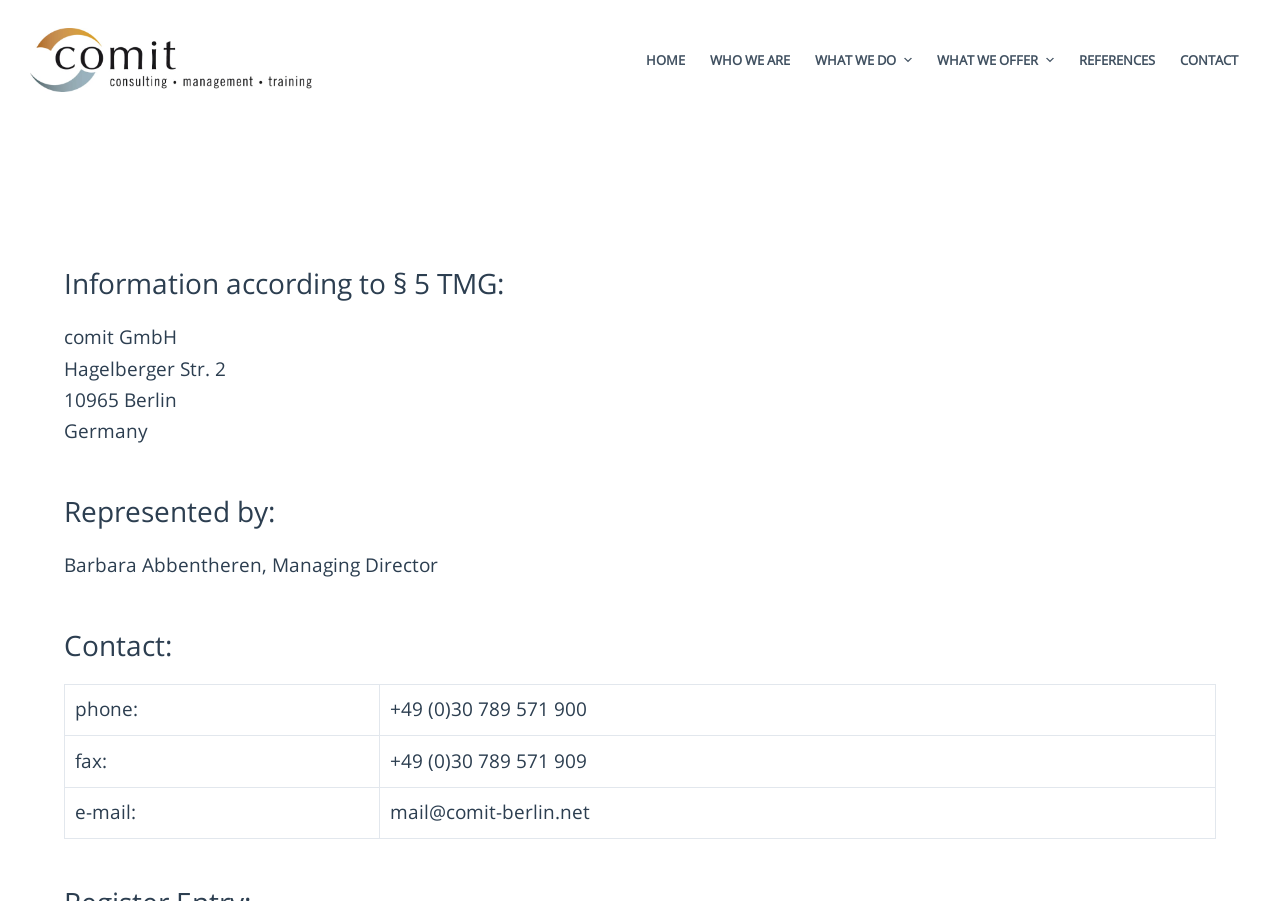Create an in-depth description of the webpage, covering main sections.

The webpage is an imprint page for comit Berlin, a company based in Berlin, Germany. At the top-left corner, there is a link to skip to the content. Next to it is the company's logo, an image with the text "comit Berlin". 

On the top-right side, there is a horizontal navigation menu with six menu items: HOME, WHO WE ARE, WHAT WE DO, WHAT WE OFFER, REFERENCES, and CONTACT. The menu items WHAT WE DO and WHAT WE OFFER have dropdown menus, indicated by small images.

Below the navigation menu, there is a section with the company's information according to § 5 TMG. This section is divided into three parts: company address, represented by, and contact information. The company address includes the street, postal code, city, and country. The represented by section mentions the managing director, Barbara Abbentheren. The contact information is presented in a table with three rows, each containing a label (phone, fax, and e-mail) and the corresponding contact details.

There are no other notable elements on the page.